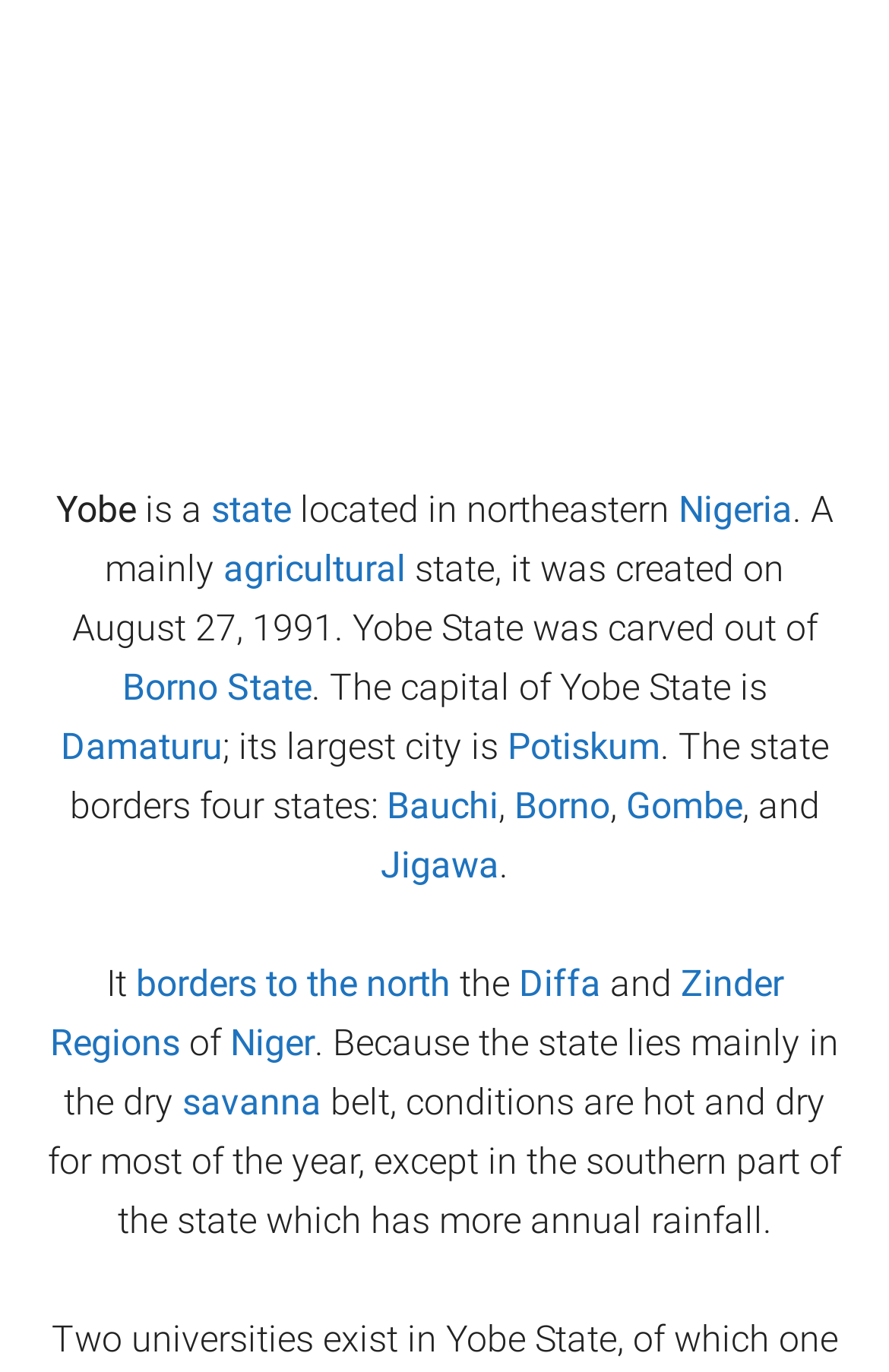For the element described, predict the bounding box coordinates as (top-left x, top-left y, bottom-right x, bottom-right y). All values should be between 0 and 1. Element description: Zinder Regions

[0.056, 0.701, 0.881, 0.776]